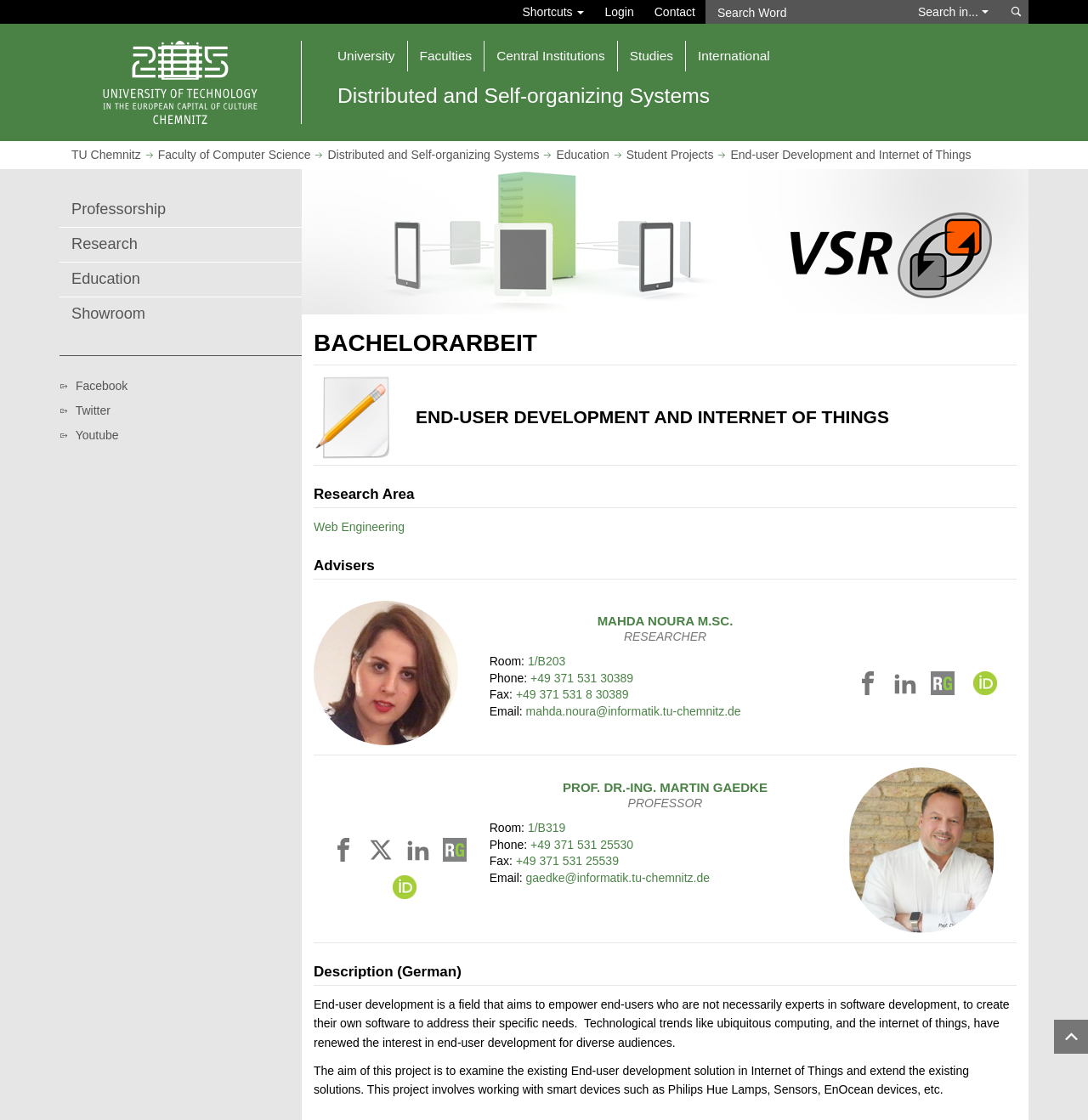How many advisers are listed on this page?
Please answer the question with as much detail and depth as you can.

I counted the number of advisers listed on the page, which are MAHDA NOURA M.SC. and PROF. DR.-ING. MARTIN GAEDKE.